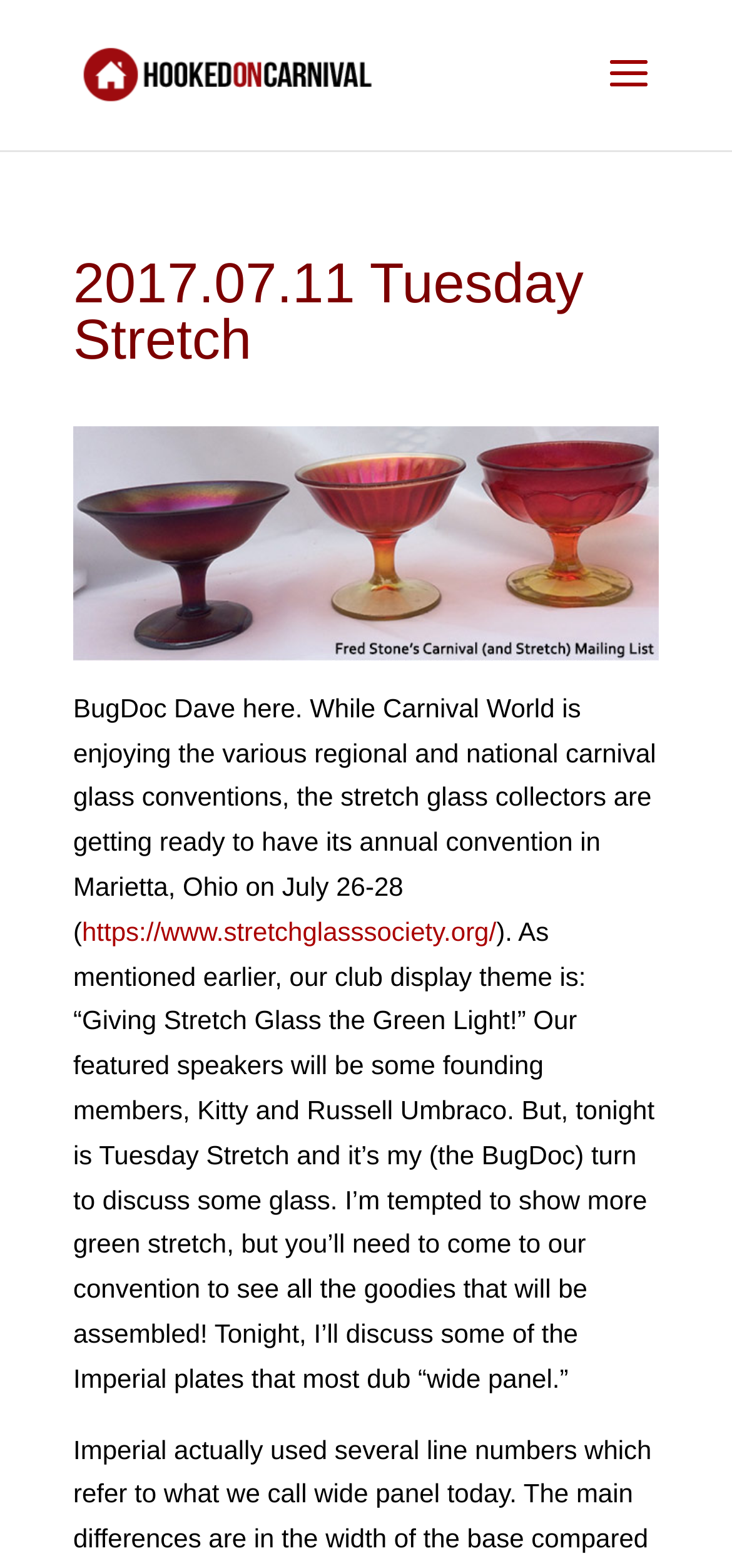What is the theme of the club display?
From the image, respond using a single word or phrase.

Giving Stretch Glass the Green Light!